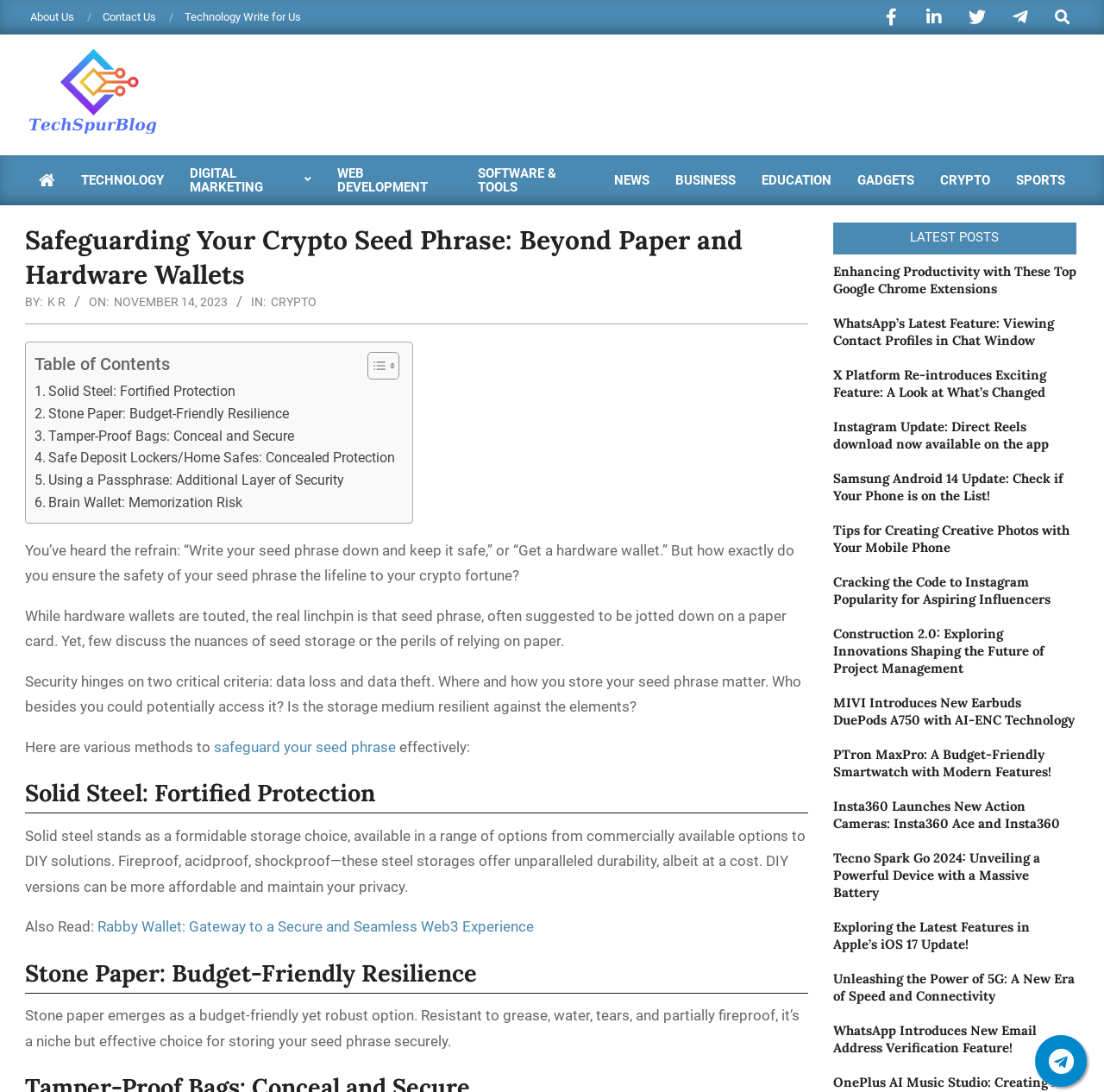Identify and generate the primary title of the webpage.

Safeguarding Your Crypto Seed Phrase: Beyond Paper and Hardware Wallets